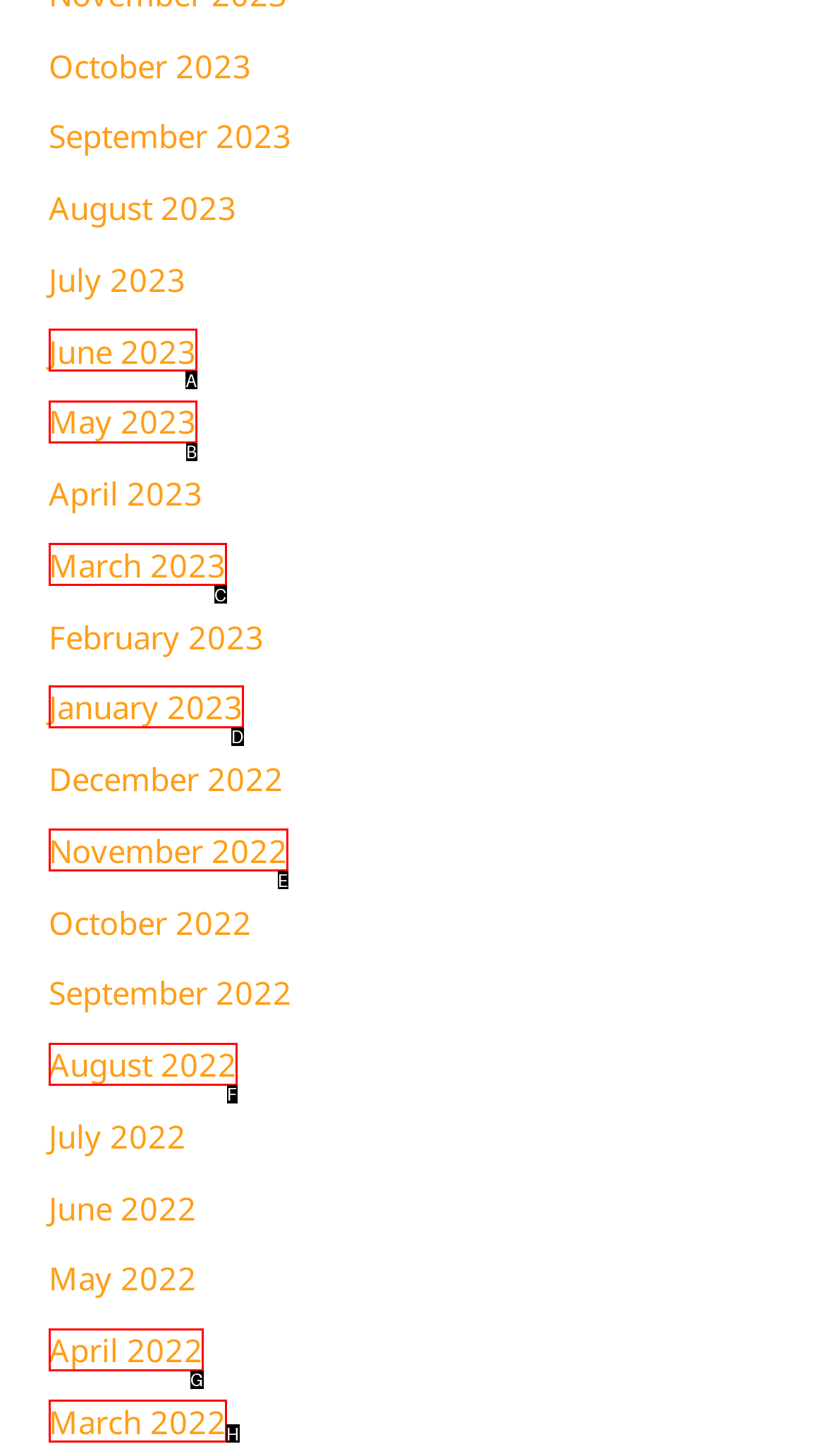From the given options, indicate the letter that corresponds to the action needed to complete this task: view January 2023. Respond with only the letter.

D